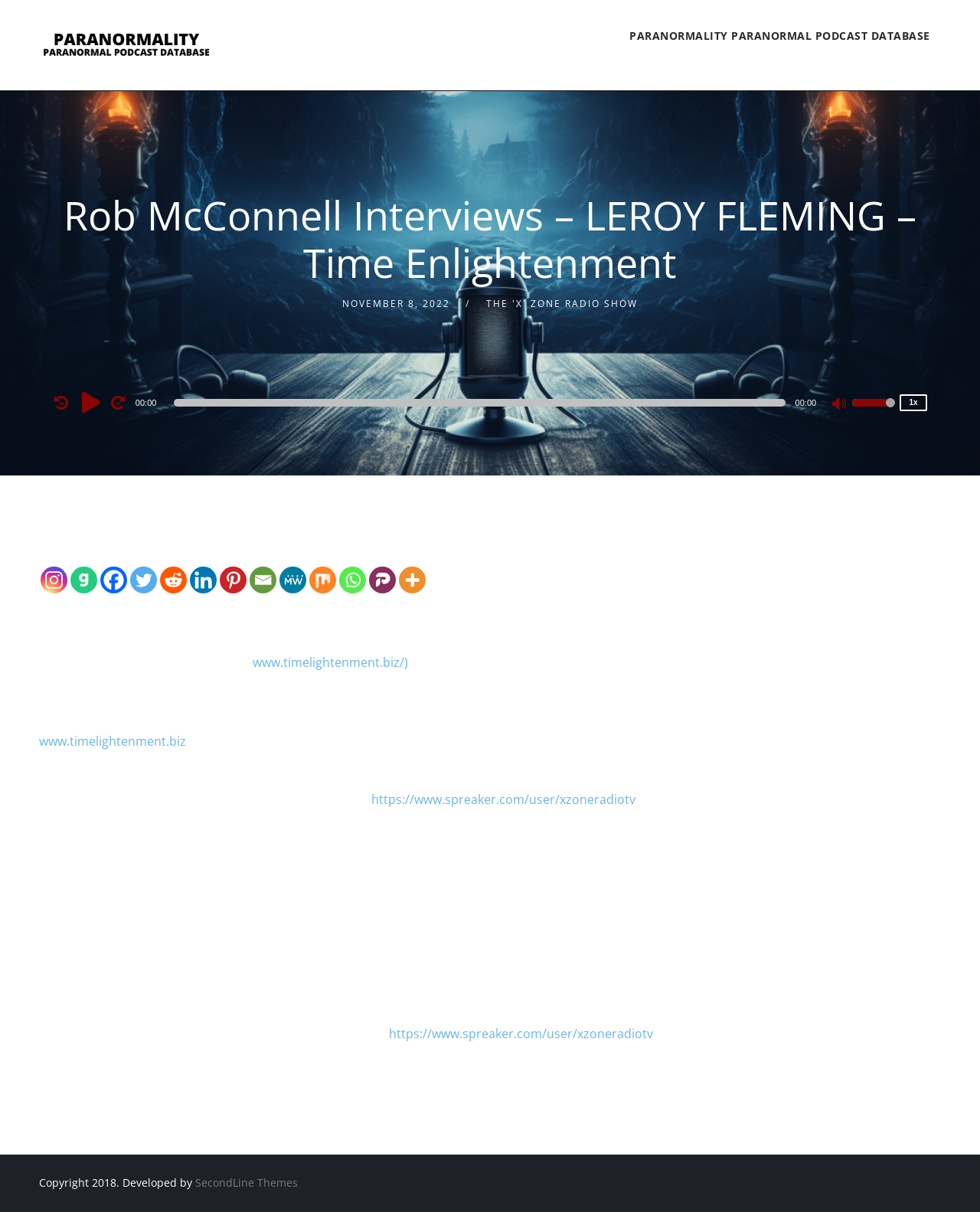Show the bounding box coordinates of the region that should be clicked to follow the instruction: "Read more about Timelightenment."

[0.04, 0.491, 0.68, 0.554]